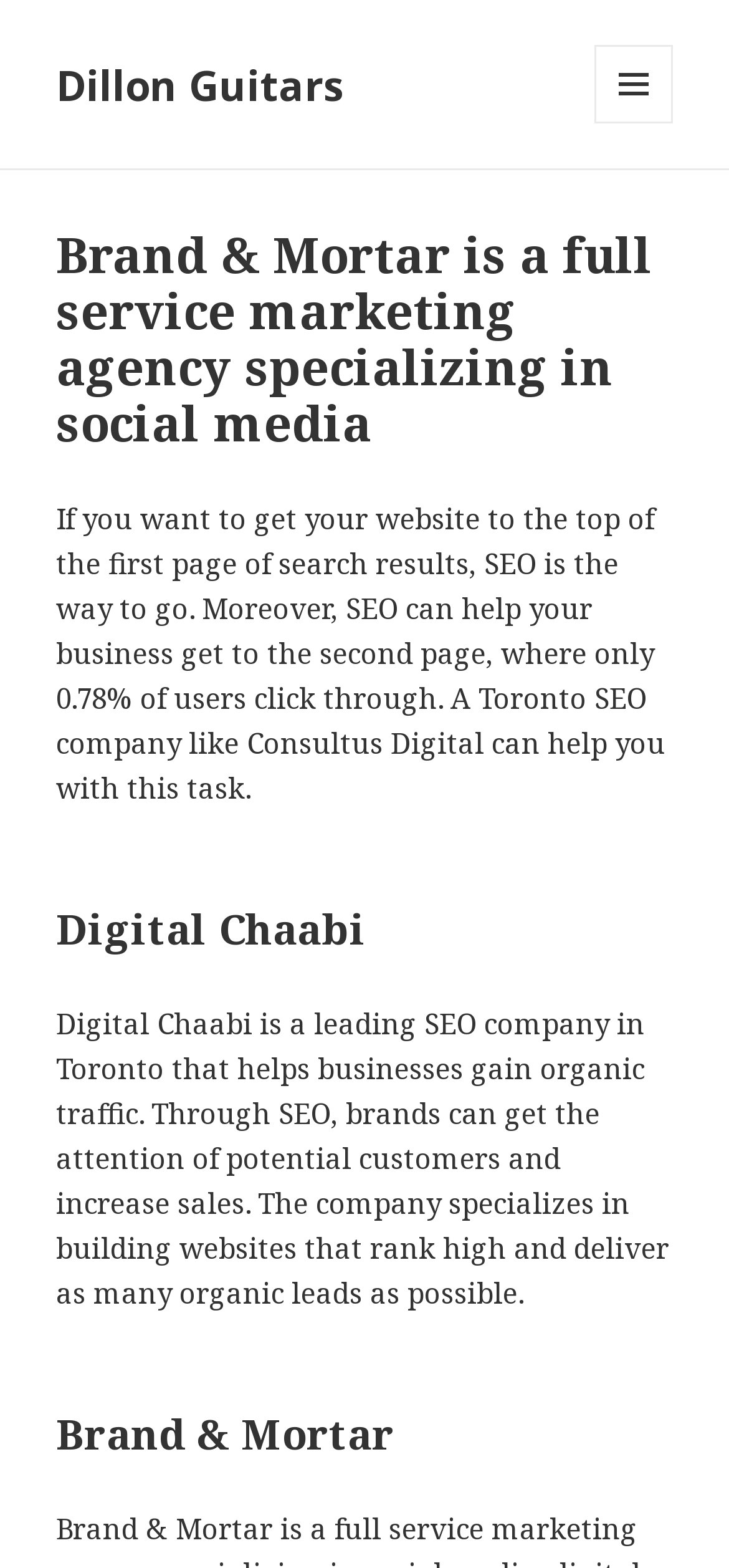Please analyze the image and give a detailed answer to the question:
How many companies are mentioned on the page?

The webpage mentions three companies: Brand & Mortar, Dillon Guitars, and Digital Chaabi. These companies are mentioned in the headings and static text on the page.